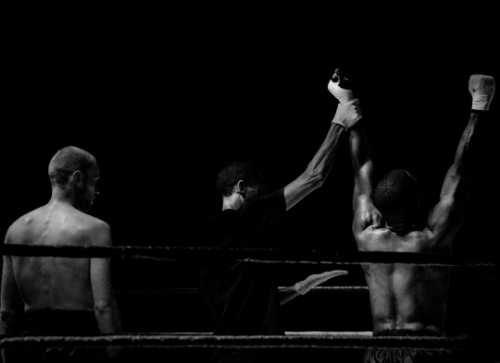What is the emotional state of the fighter on the left?
Examine the image closely and answer the question with as much detail as possible.

The caption describes the fighter on the left as appearing contemplative, which suggests that they are in a state of deep thought or reflection, possibly due to the emotional weight of competition.